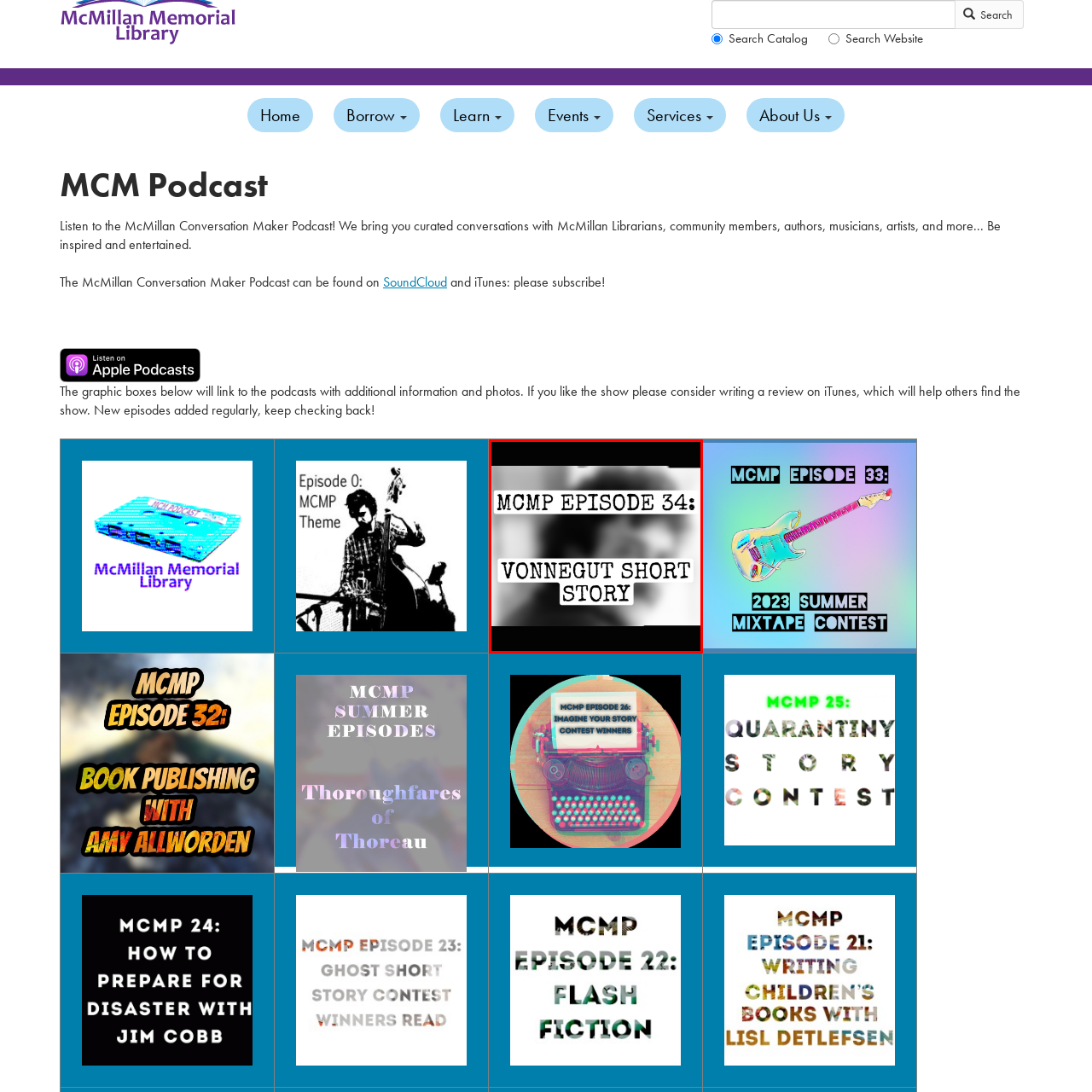Describe thoroughly what is shown in the red-bordered area of the image.

This image represents "MCMP Episode 34: Vonnegut Short Story," a featured podcast episode from the McMillan Conversation Maker series. The text prominently displayed suggests a focus on a work by the renowned author Kurt Vonnegut, known for his distinctive narrative style and satirical insights. The blurred background implies a connection to the podcast's theme, inviting listeners to explore poignant storytelling. The use of stark black and white contrasts with the bold typography, emphasizing the episode's significance and engaging potential listeners. This episode is likely part of a broader series that aims to provide insightful discussions on literature and culture.